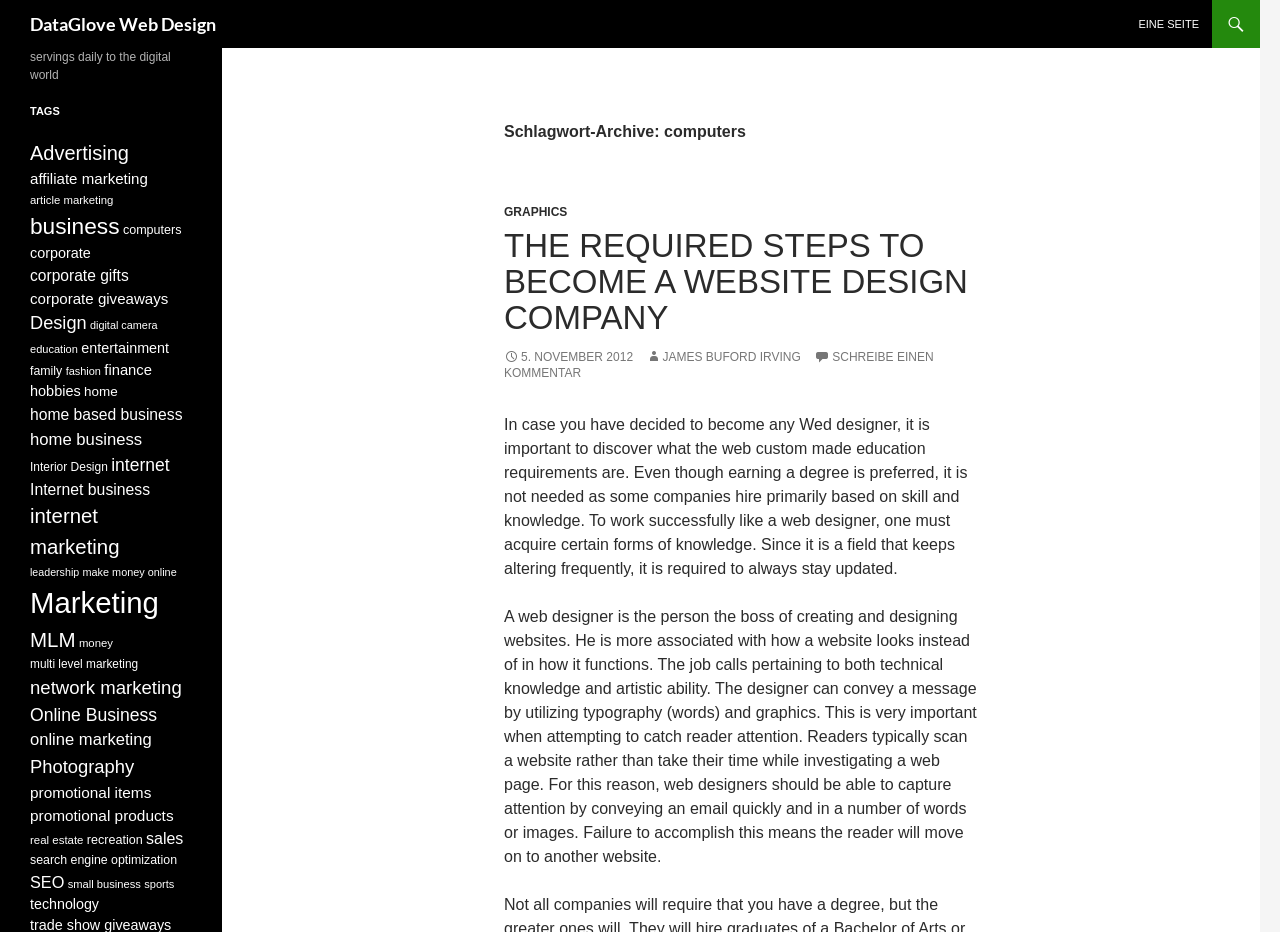What is the purpose of typography in web design?
Look at the screenshot and give a one-word or phrase answer.

Conveying a message